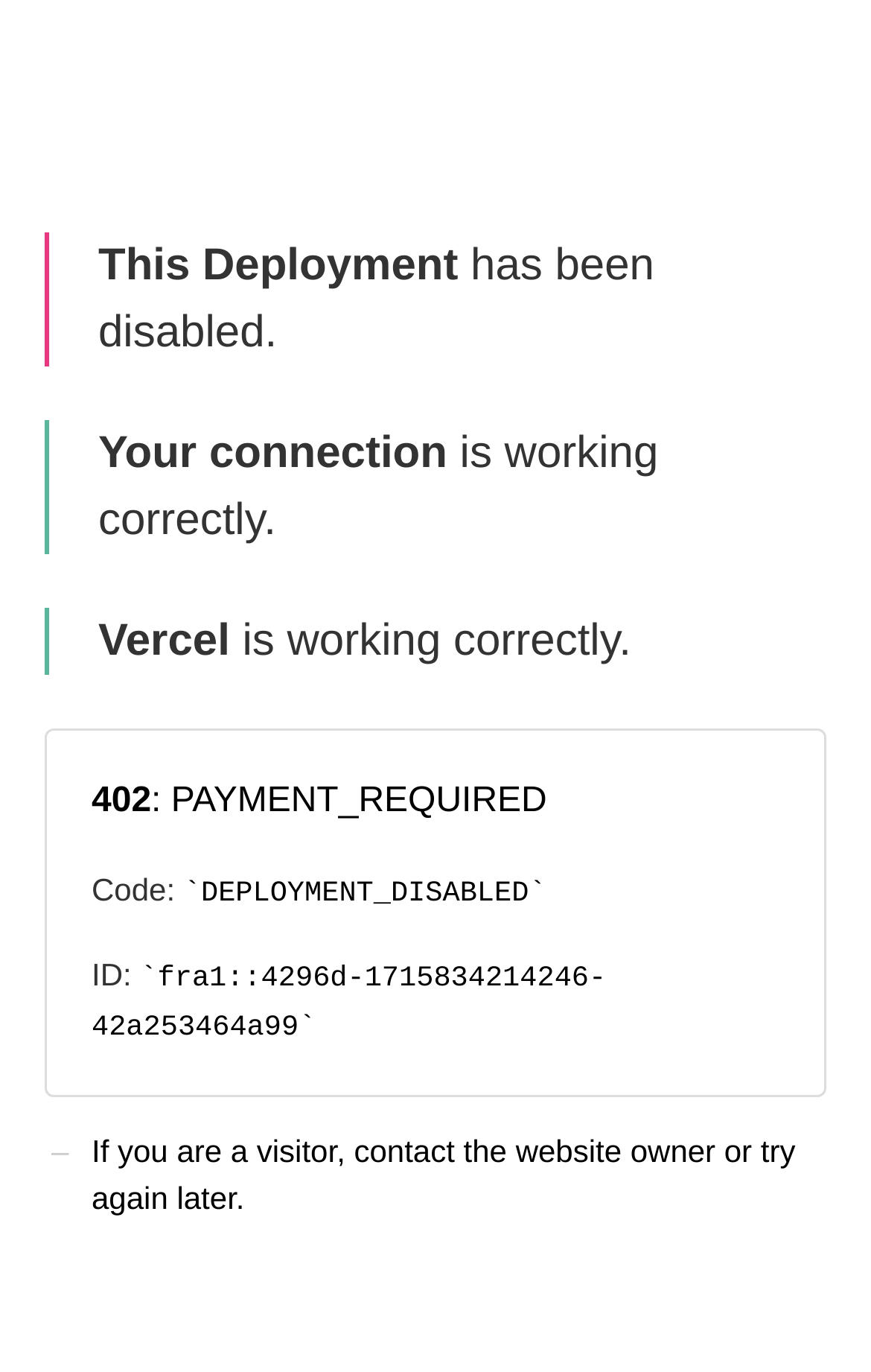Answer the following query with a single word or phrase:
What is the name of the platform or service?

Vercel